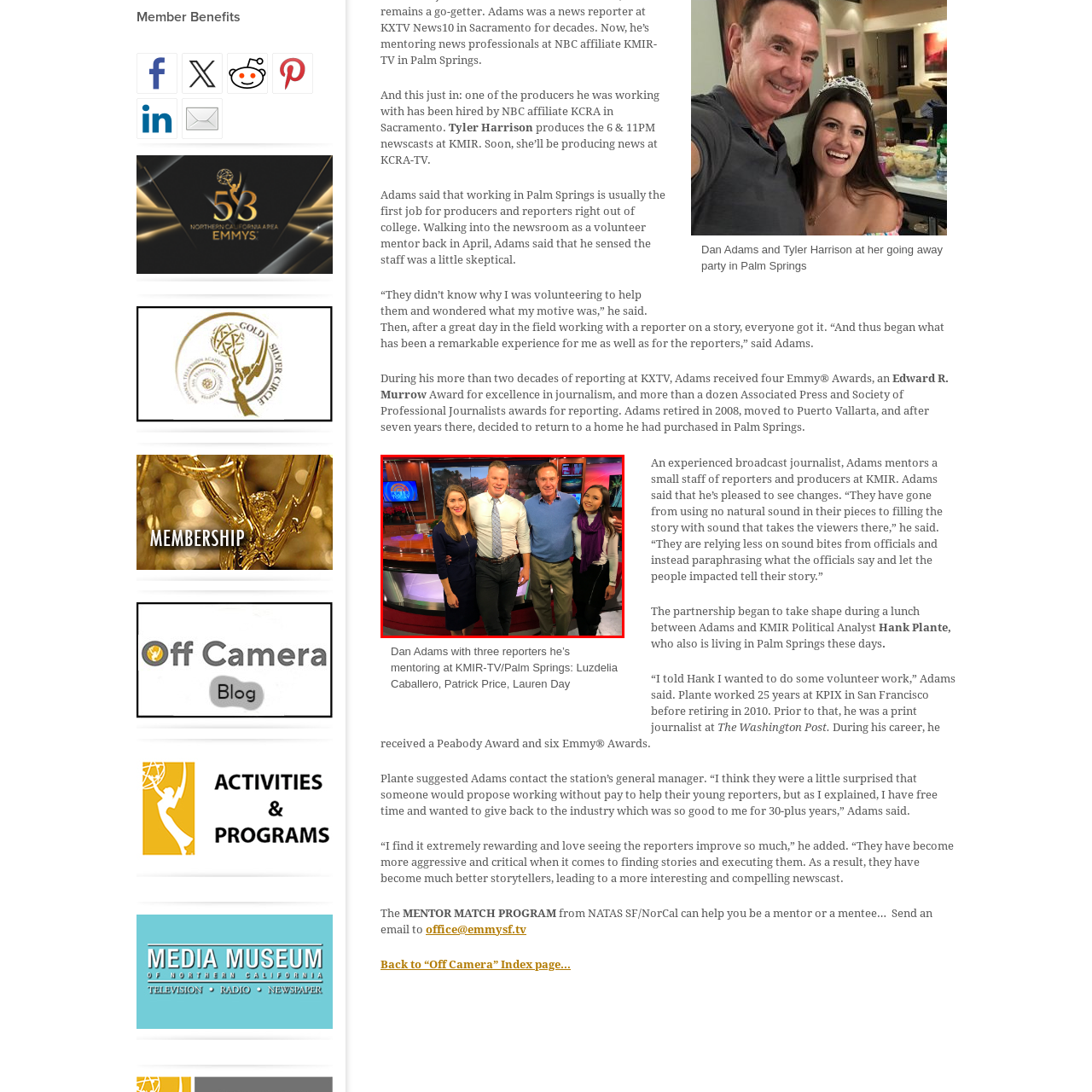Please examine the image highlighted by the red boundary and provide a comprehensive response to the following question based on the visual content: 
How many people are in the image?

The caption explicitly states that four individuals are posing together in the image, which can be verified by counting the number of people mentioned in the description.